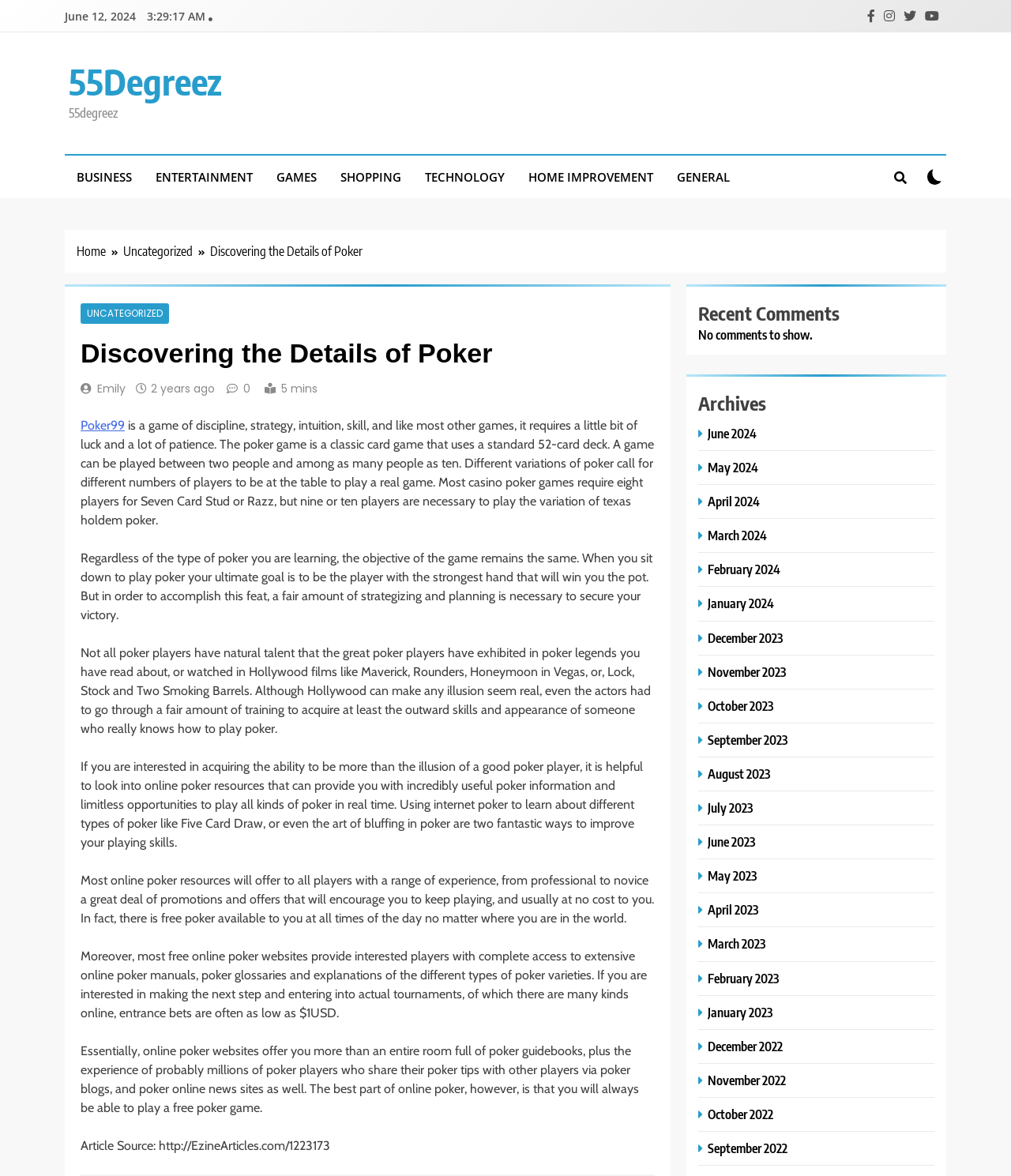Please specify the bounding box coordinates of the clickable region to carry out the following instruction: "Click the 'UNCATEGORIZED' link". The coordinates should be four float numbers between 0 and 1, in the format [left, top, right, bottom].

[0.086, 0.261, 0.161, 0.272]